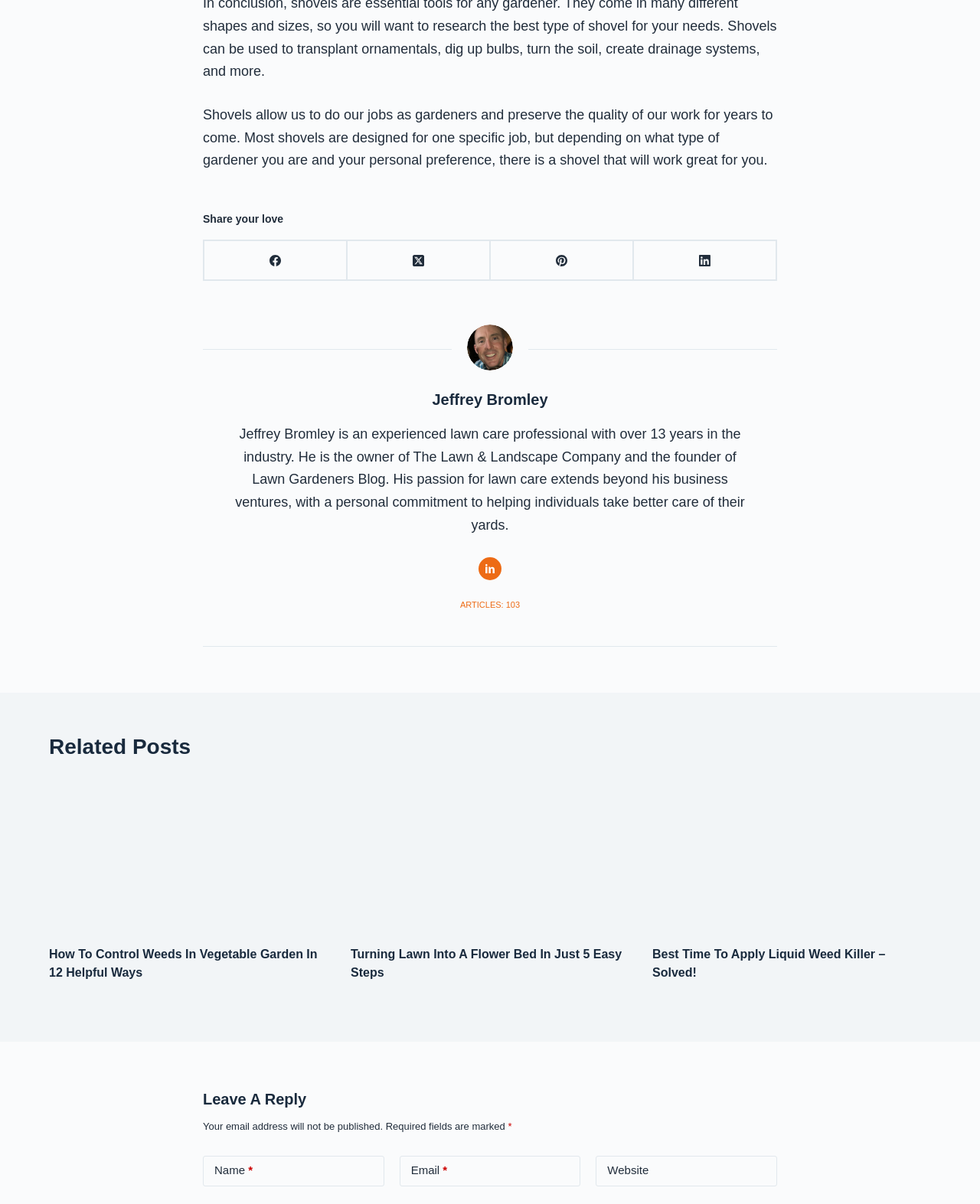Identify the bounding box coordinates of the area that should be clicked in order to complete the given instruction: "Visit LinkedIn profile". The bounding box coordinates should be four float numbers between 0 and 1, i.e., [left, top, right, bottom].

[0.488, 0.463, 0.512, 0.482]